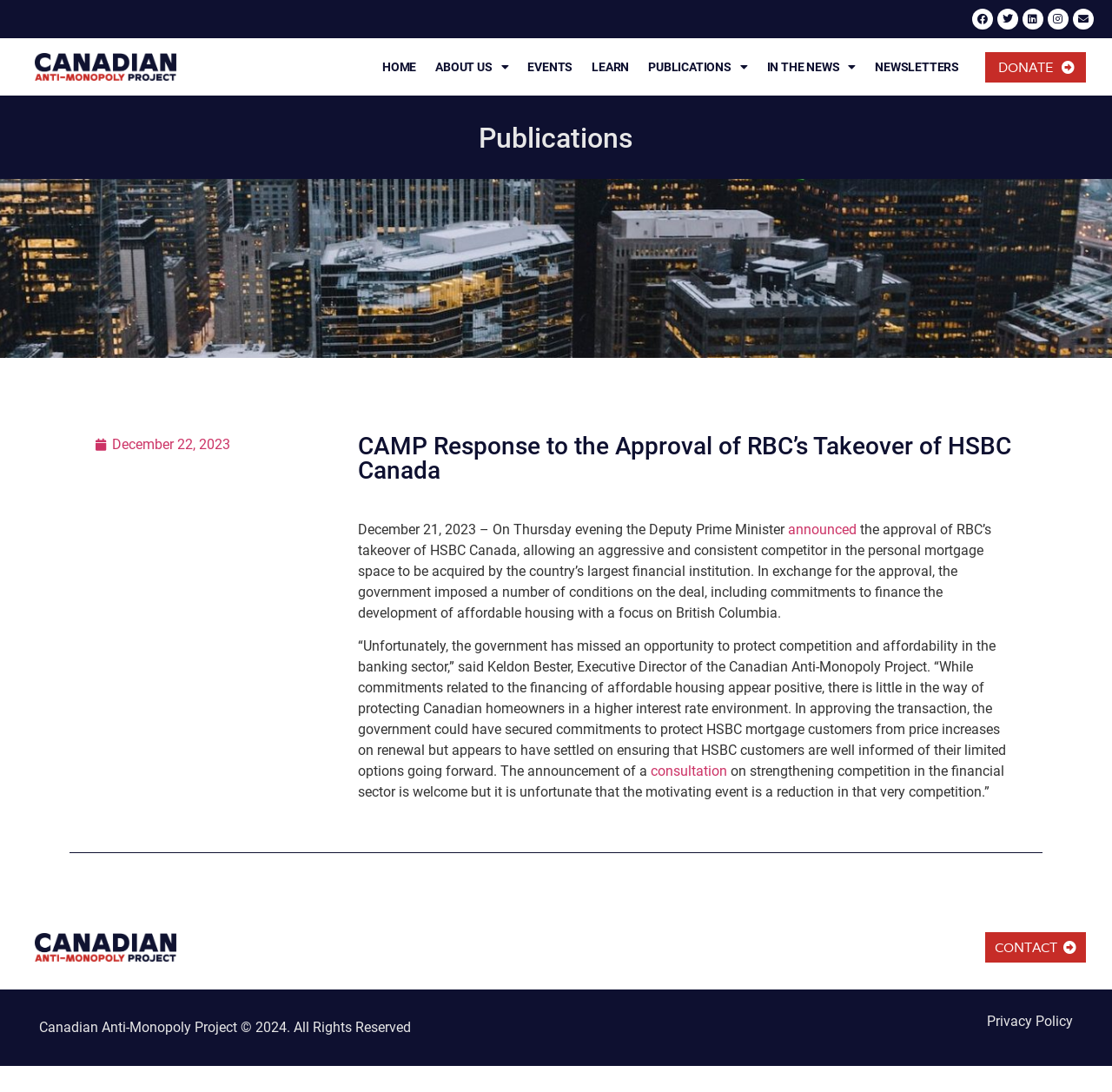Explain in detail what is displayed on the webpage.

The webpage is about the Canadian Anti-Monopoly Project's response to the approval of RBC's takeover of HSBC Canada. At the top right corner, there are five social media links: Facebook, Twitter, Linkedin, Instagram, and an envelope icon for email. Below these links, there is a logo of the Canadian Anti-Monopoly Project with a link to the organization's homepage.

The main navigation menu is located below the logo, with links to HOME, ABOUT US, EVENTS, LEARN, PUBLICATIONS, IN THE NEWS, NEWSLETTERS, and DONATE. The PUBLICATIONS, ABOUT US, and IN THE NEWS links have dropdown menus.

The main content of the webpage is divided into two sections. The first section has a heading "Publications" and a link to a specific publication dated December 22, 2023. Below this link, there is a time stamp.

The second section has a heading "CAMP Response to the Approval of RBC’s Takeover of HSBC Canada" and a paragraph of text describing the response. The text is divided into three parts, with a link to the word "announced" in the first part and a link to the word "consultation" in the third part.

At the bottom of the webpage, there is a footer section with a link to the Canadian Anti-Monopoly Project, a CONTACT link, and a copyright notice. There is also a link to the Privacy Policy at the bottom right corner.